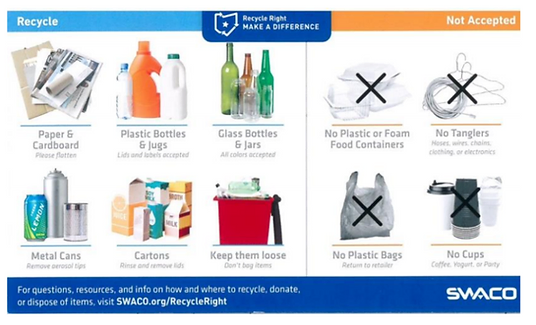What should not be bagged for recycling?
Give a thorough and detailed response to the question.

The image shows a red recycling bin with the note 'Keep them loose; don't bag items', indicating that items should not be bagged for recycling.